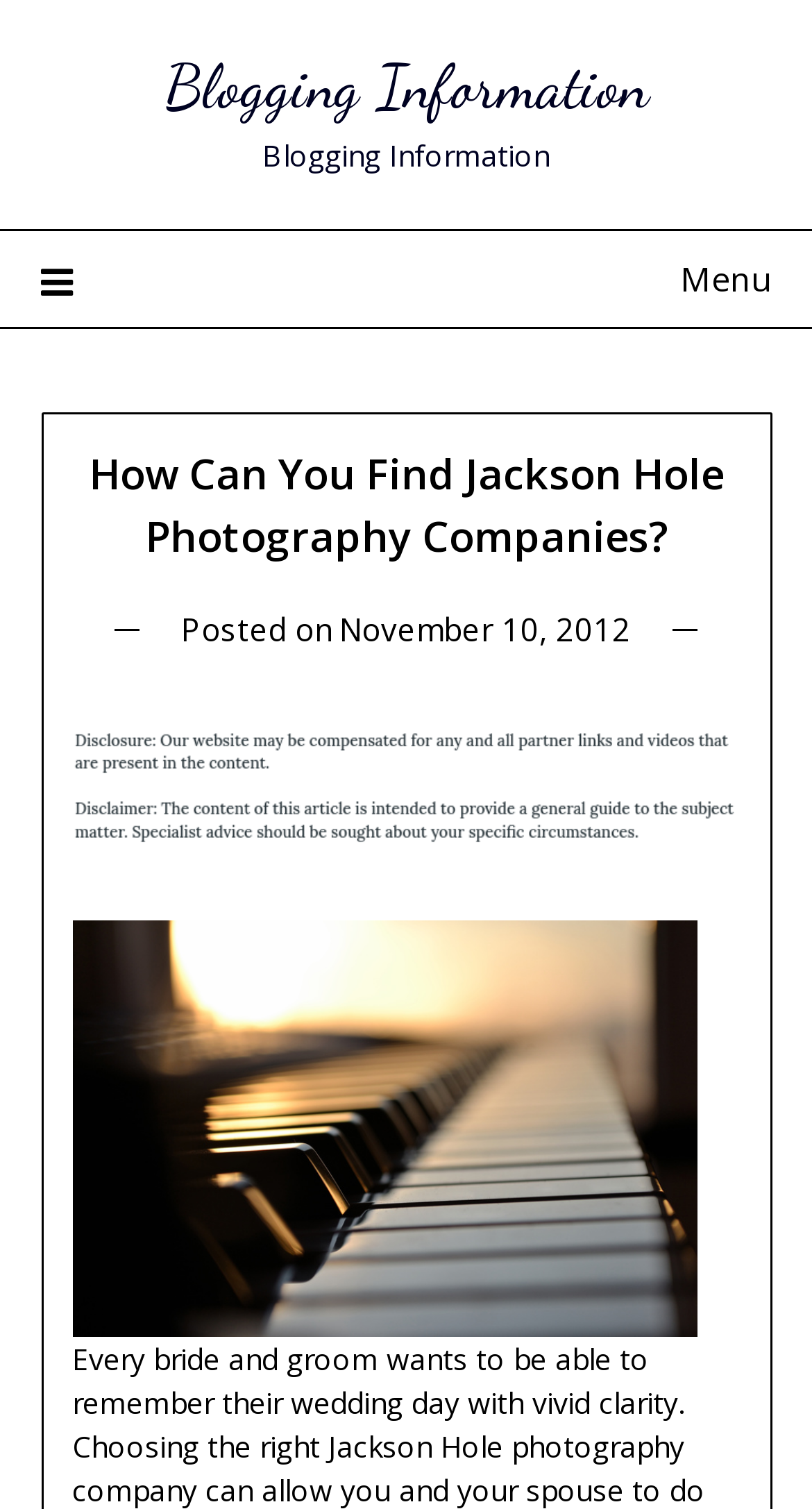Generate a thorough caption detailing the webpage content.

The webpage appears to be a blog post titled "How Can You Find Jackson Hole Photography Companies?" with a focus on wedding photography. At the top of the page, there is a link to "Blogging Information" on the right side, and a menu icon on the left side, which is not expanded. 

Below the menu icon, there is a header section that spans almost the entire width of the page. Within this section, the main title "How Can You Find Jackson Hole Photography Companies?" is prominently displayed. To the right of the title, there is a "Posted on" label, followed by a link to the date "November 10, 2012". 

Below the title section, there are two images. The first image is positioned at the top left, while the second image, which appears to be a photo of a Jackson Hole wedding photographer, is placed below the first image, taking up more vertical space.